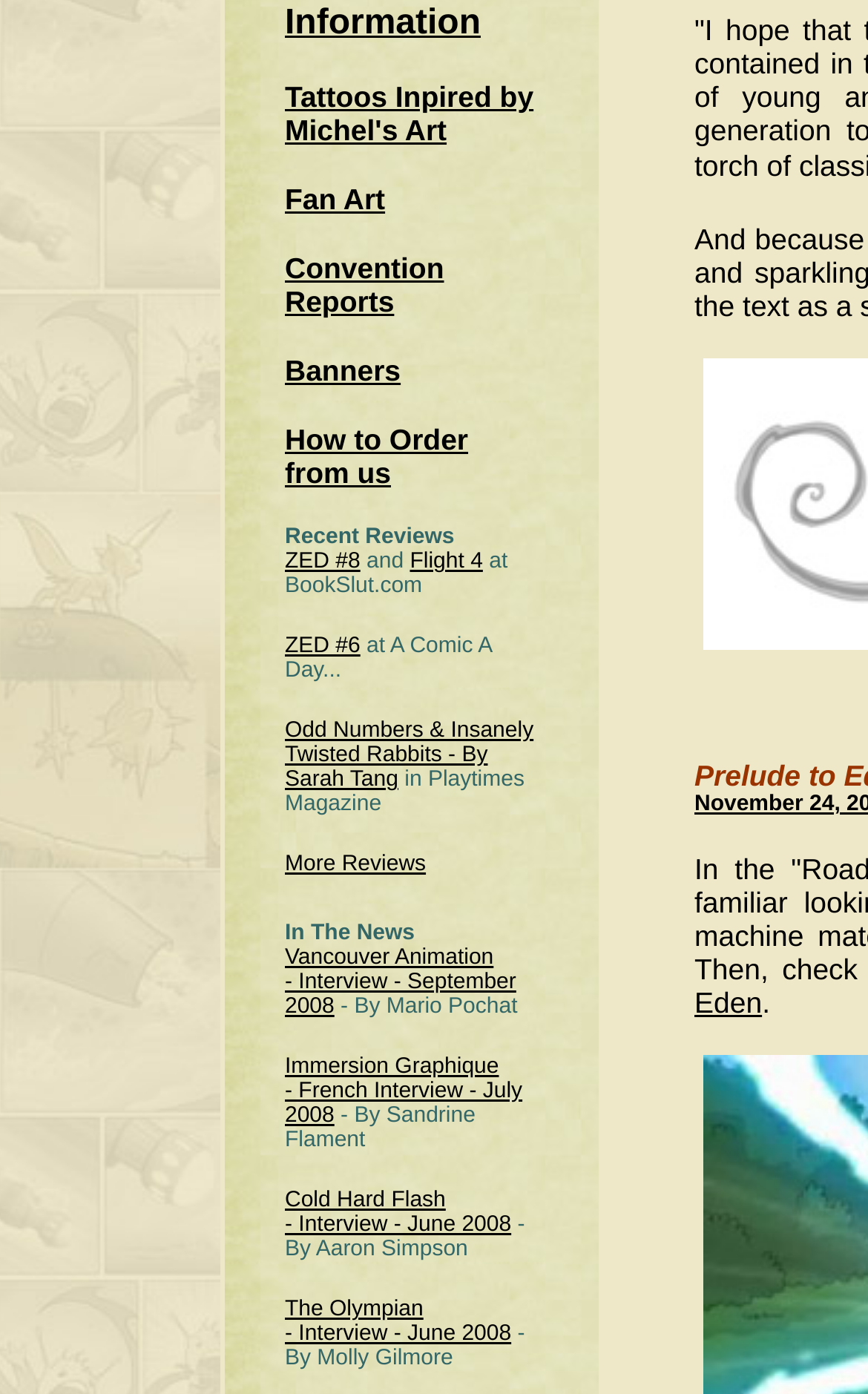Use a single word or phrase to answer the following:
How many links are there under 'Recent Reviews'?

3